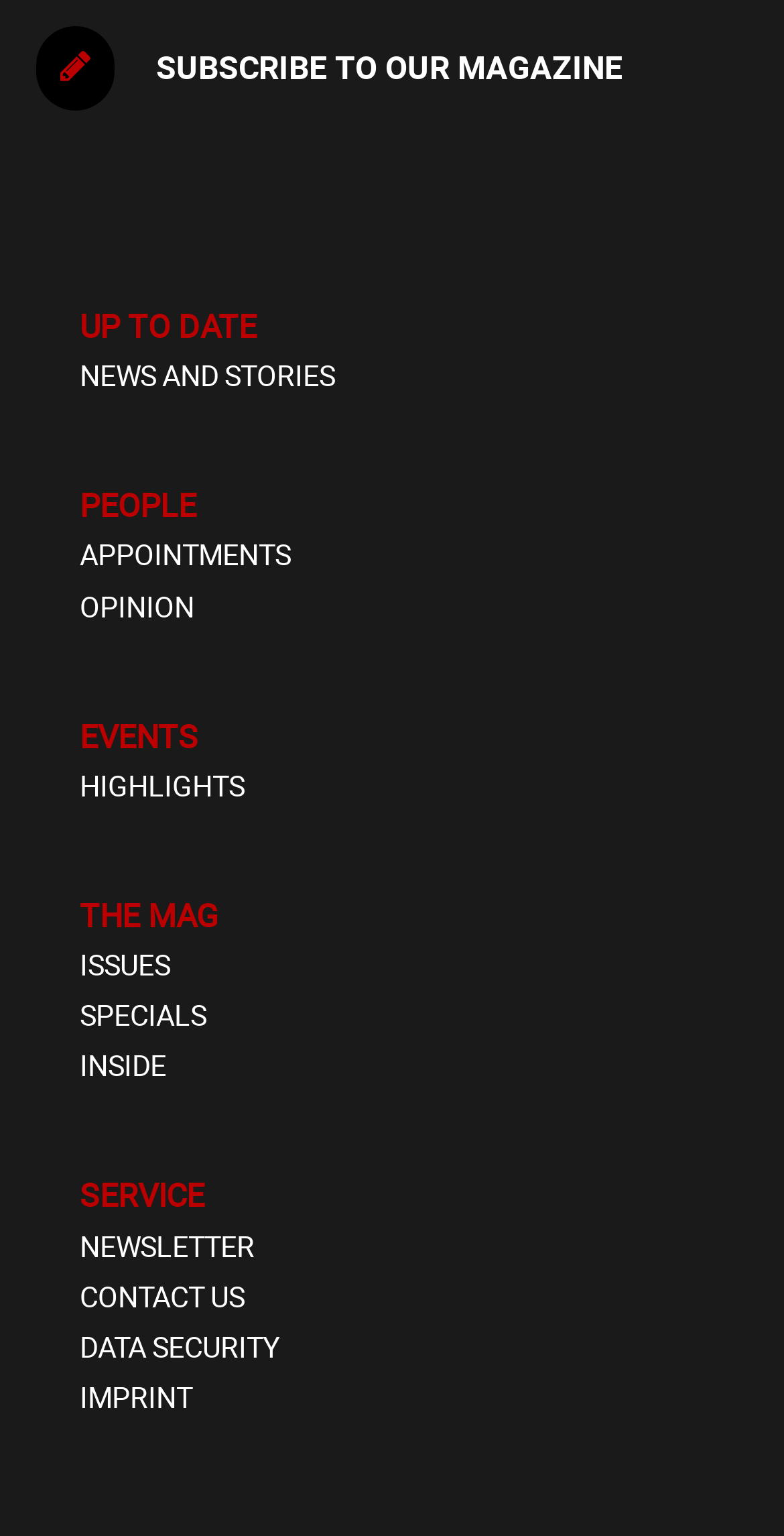Find the bounding box coordinates of the element you need to click on to perform this action: 'read people stories'. The coordinates should be represented by four float values between 0 and 1, in the format [left, top, right, bottom].

[0.102, 0.315, 0.25, 0.343]